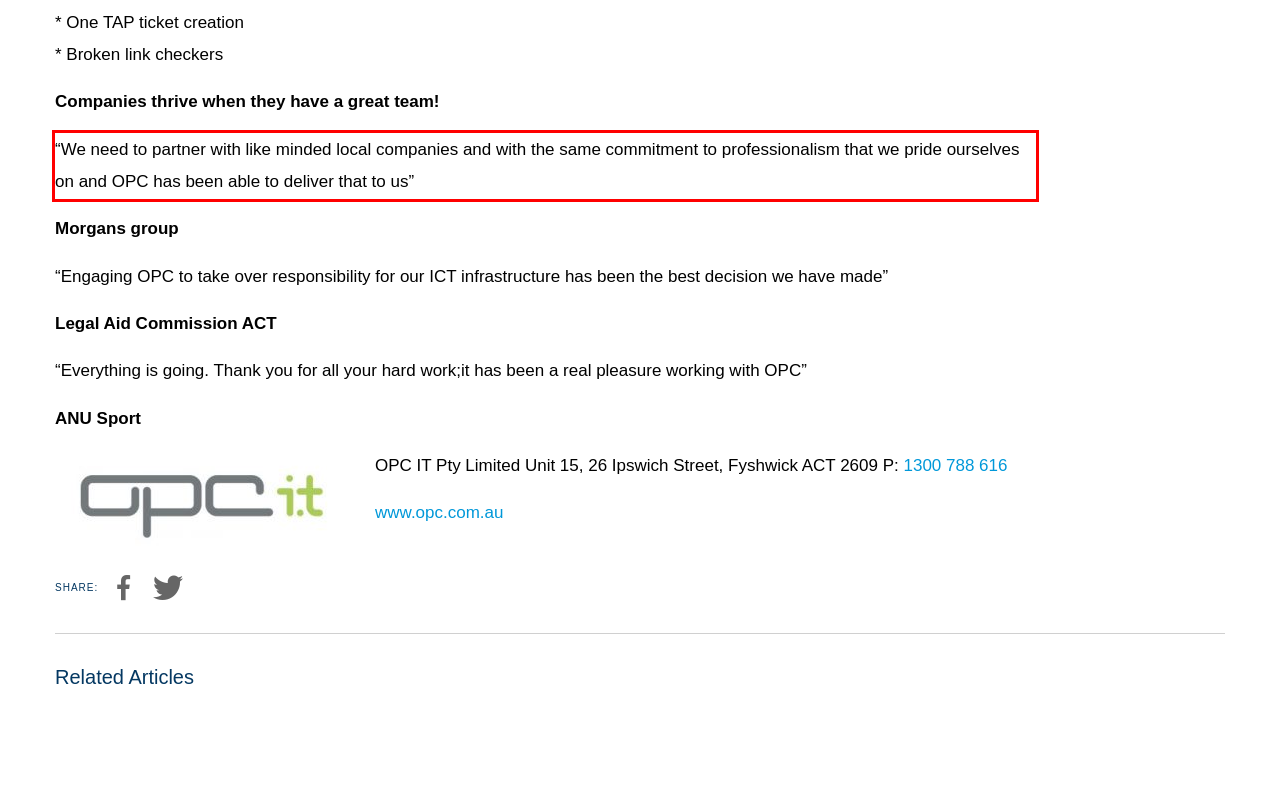Please analyze the provided webpage screenshot and perform OCR to extract the text content from the red rectangle bounding box.

“We need to partner with like minded local companies and with the same commitment to professionalism that we pride ourselves on and OPC has been able to deliver that to us”